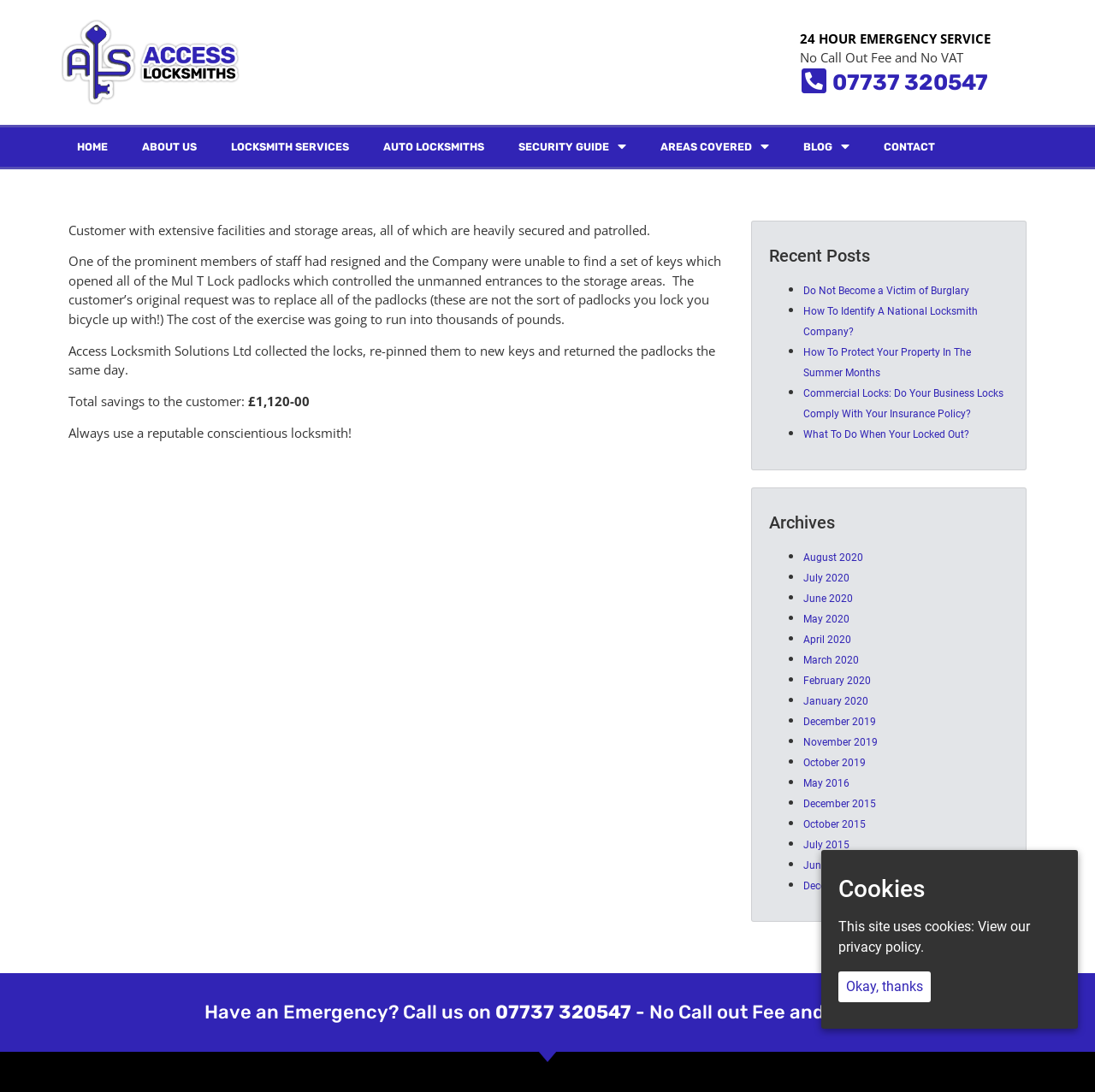Provide the bounding box coordinates of the HTML element described by the text: "View our privacy policy.".

[0.766, 0.841, 0.941, 0.875]